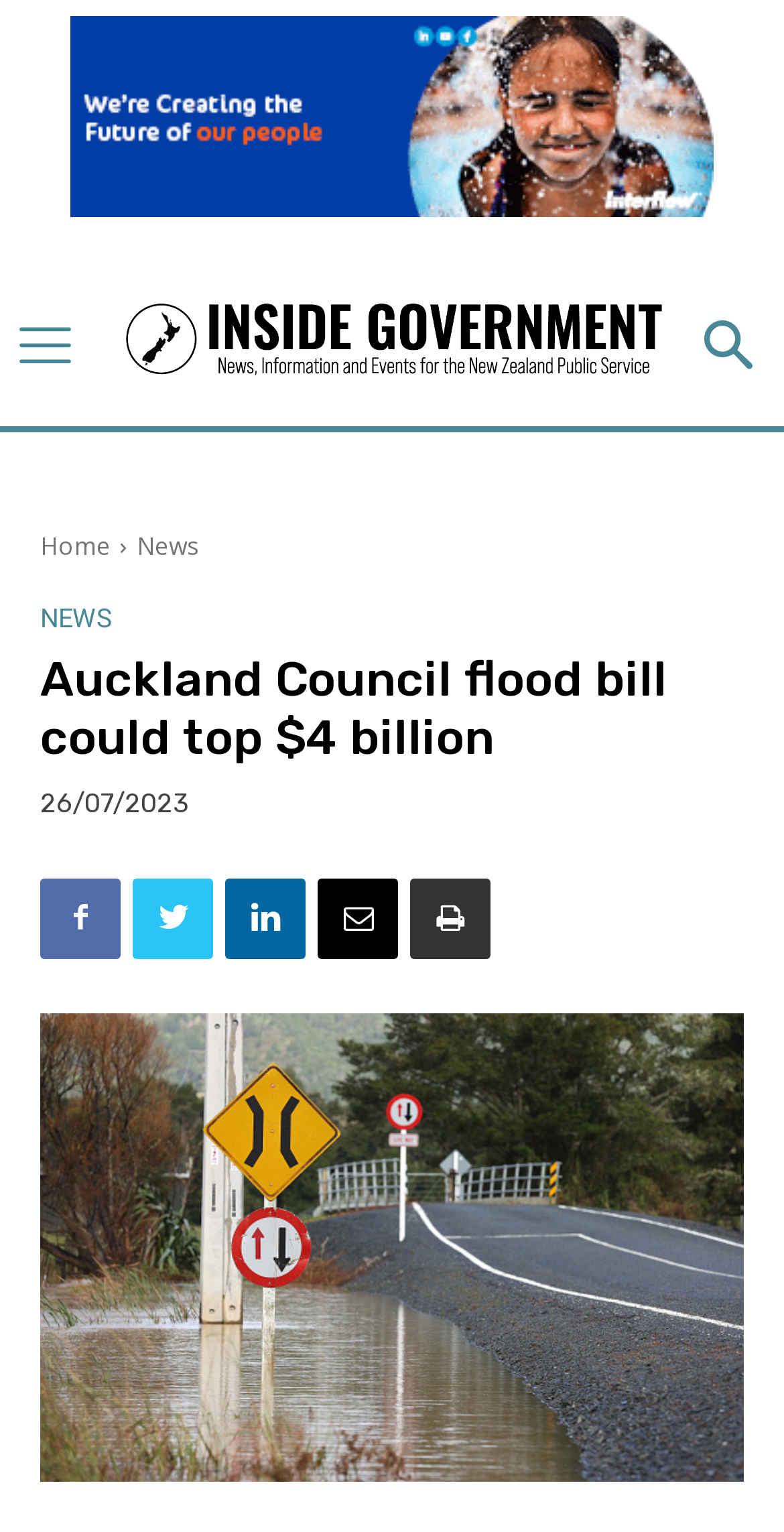What is the date of the article?
Could you please answer the question thoroughly and with as much detail as possible?

The date of the article can be found below the main heading, which is displayed as a static text '26/07/2023'.